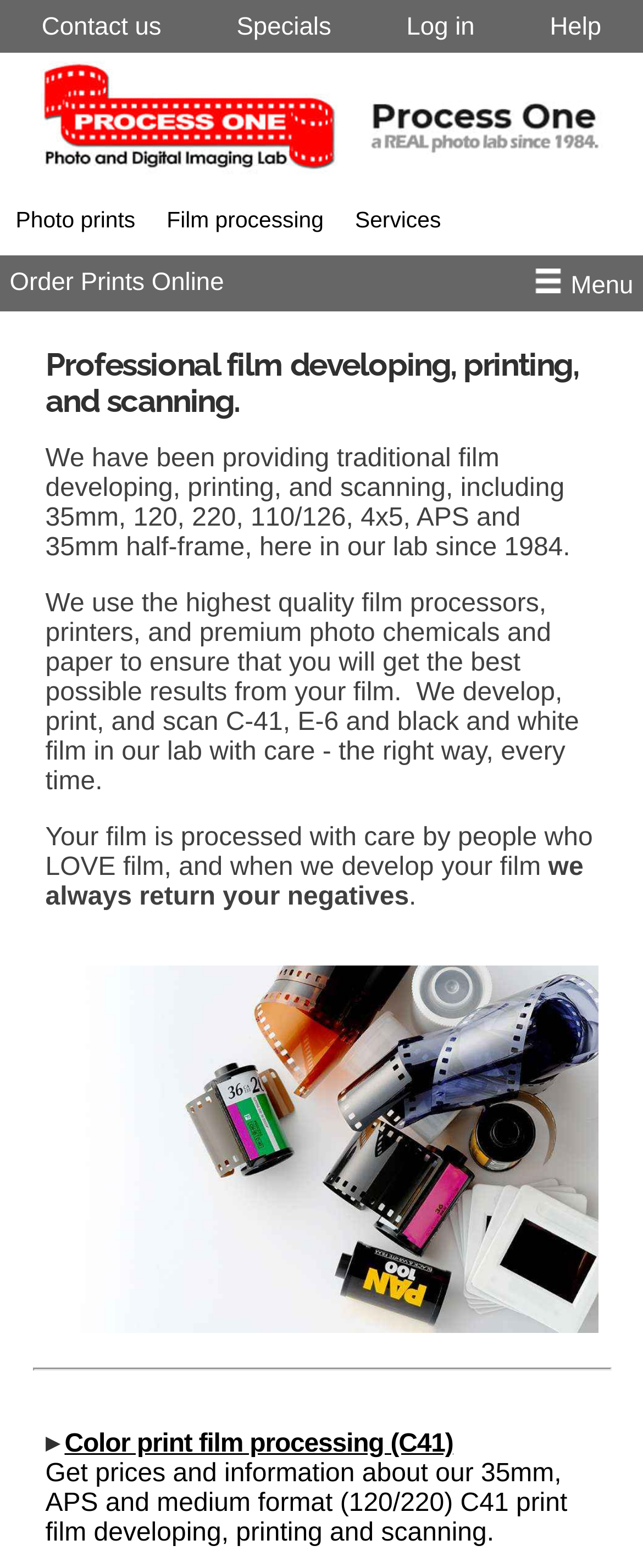What type of film is processed in this lab?
Observe the image and answer the question with a one-word or short phrase response.

35mm, 120, 220, 110/126, 4x5, APS and 35mm half-frame